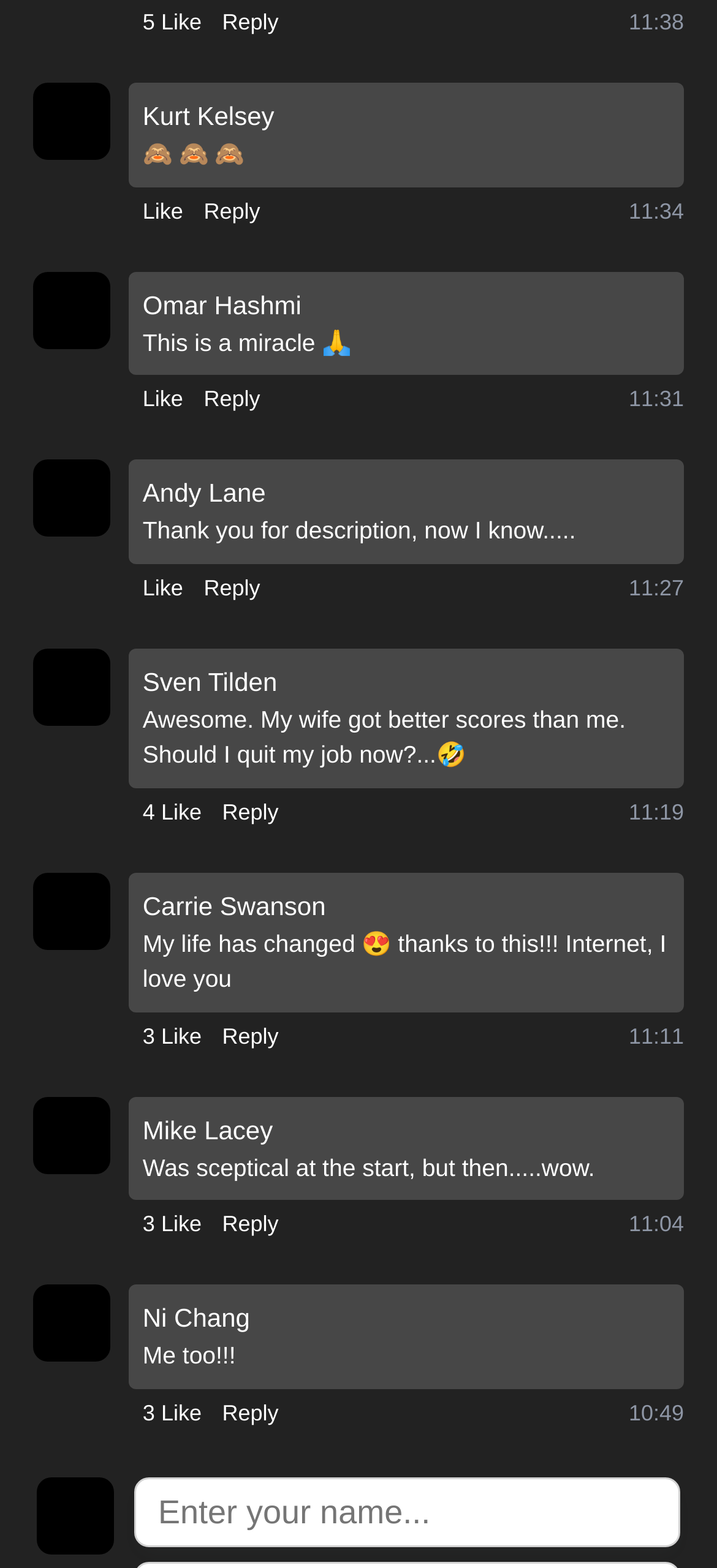Please find the bounding box coordinates (top-left x, top-left y, bottom-right x, bottom-right y) in the screenshot for the UI element described as follows: Like

[0.199, 0.244, 0.255, 0.265]